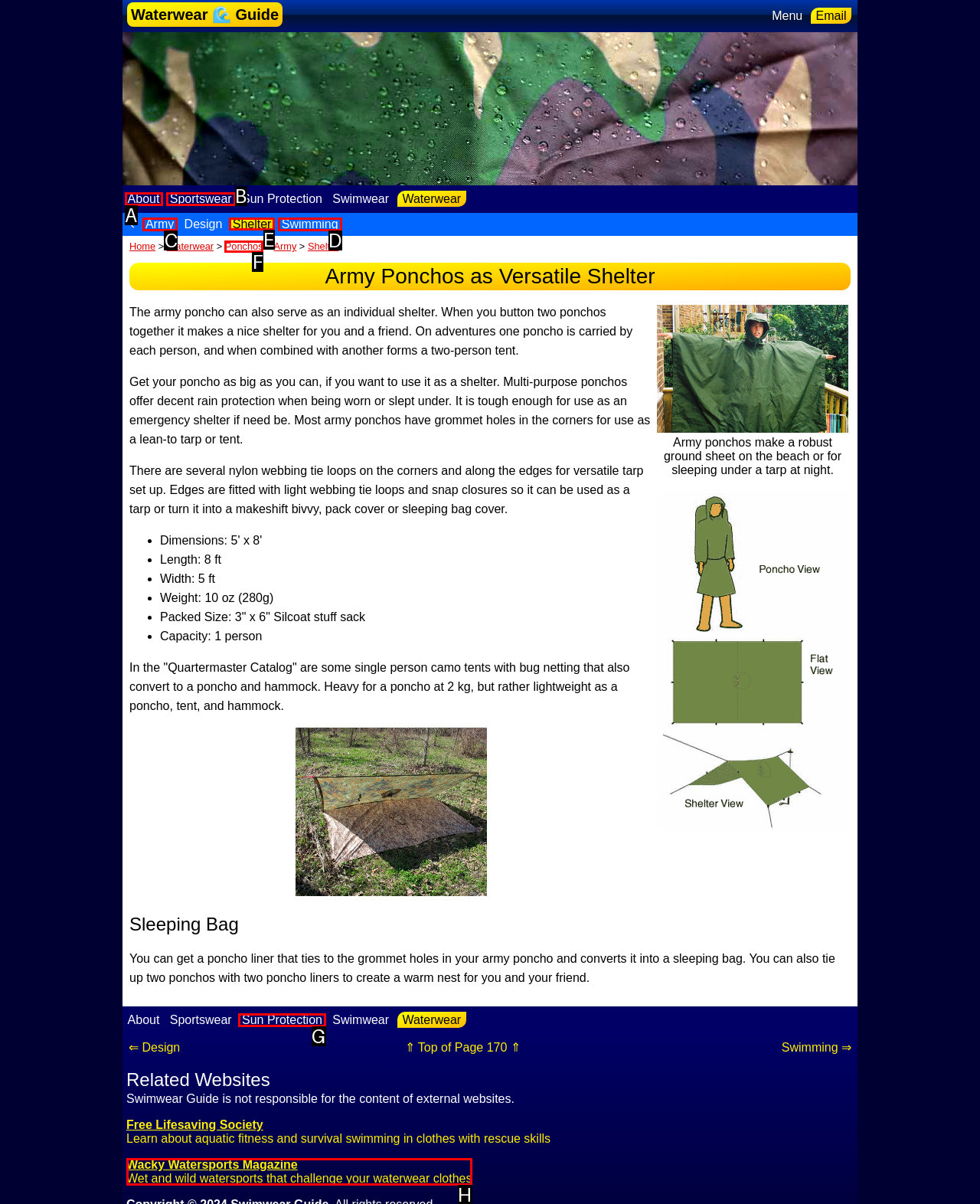Choose the letter of the option you need to click to Click on the 'Shelter' link. Answer with the letter only.

E